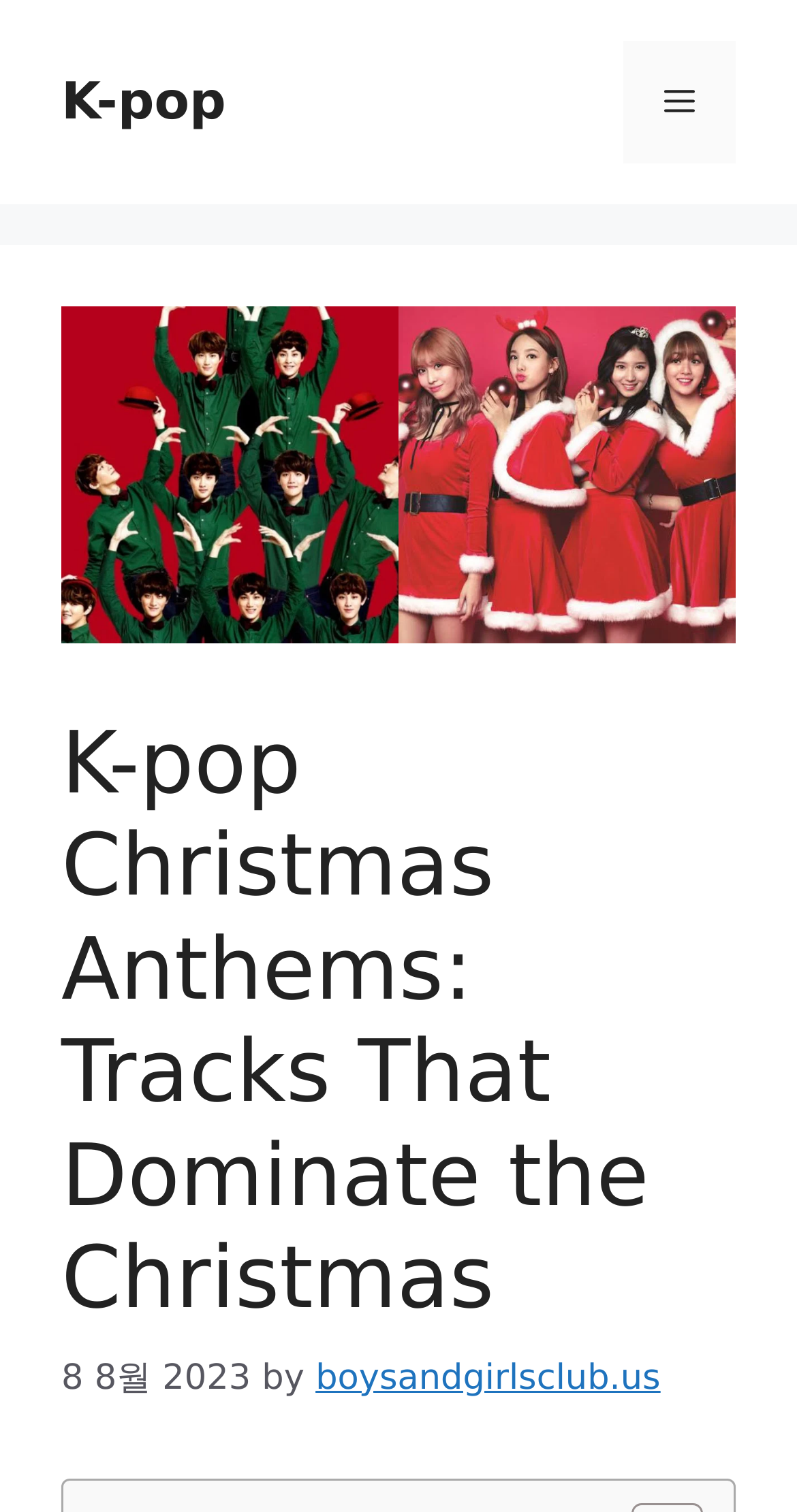Provide a comprehensive description of the webpage.

This webpage is about K-pop Christmas anthems, with a festive atmosphere and a focus on the holiday spirit. At the top of the page, there is a banner that spans the entire width, containing a link to the site "K-pop" on the left side. On the right side of the banner, there is a mobile toggle navigation button labeled "Menu" that controls the primary menu.

Below the banner, there is a header section that takes up most of the page's width. It contains a heading that reads "K-pop Christmas Anthems: Tracks That Dominate the Christmas" in a prominent font size. Underneath the heading, there is a timestamp indicating that the content was published on August 8, 2023. To the right of the timestamp, there is a byline that reads "by" followed by a link to "boysandgirlsclub.us".